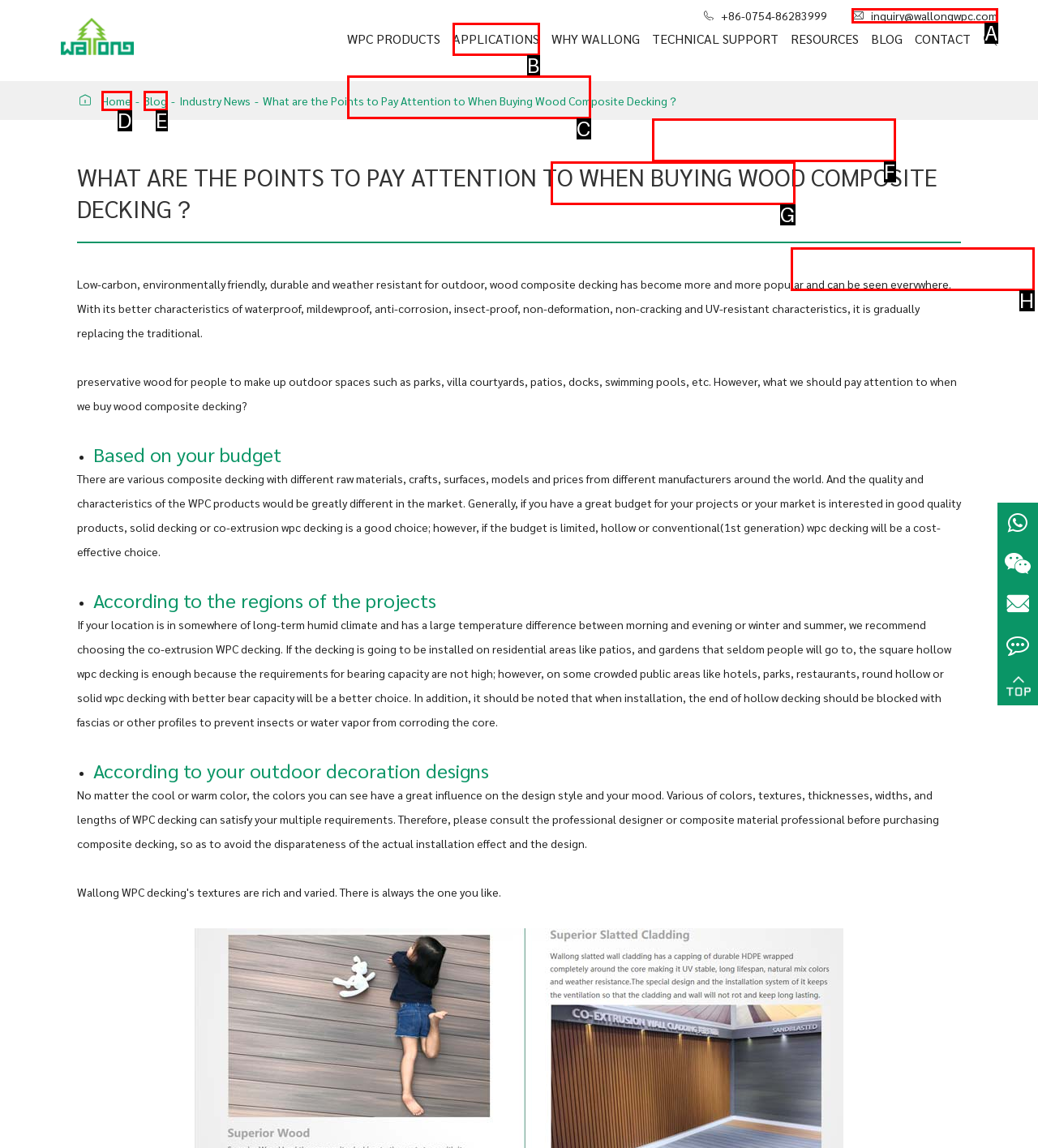Identify the correct option to click in order to accomplish the task: Learn more about the 'Environmental Mission' Provide your answer with the letter of the selected choice.

G